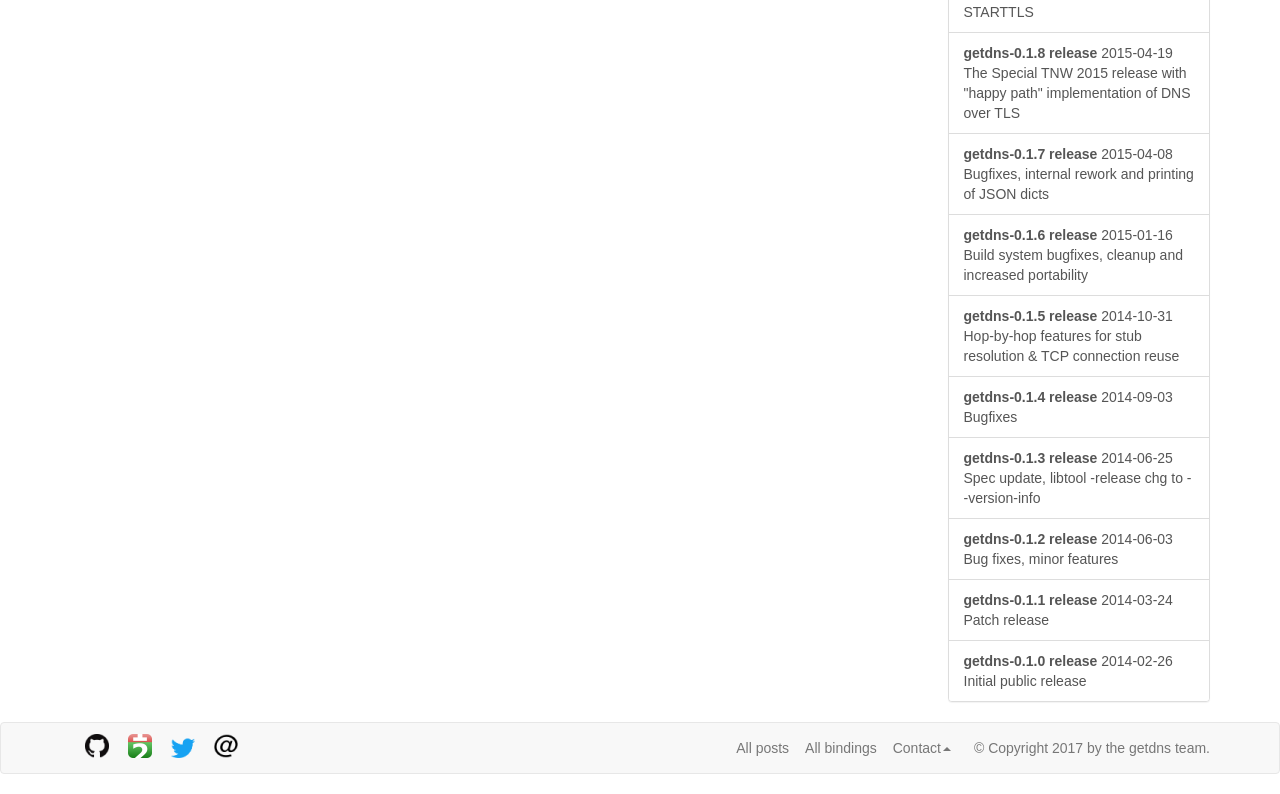Please identify the bounding box coordinates of the element I should click to complete this instruction: 'check copyright information'. The coordinates should be given as four float numbers between 0 and 1, like this: [left, top, right, bottom].

[0.761, 0.931, 0.882, 0.952]